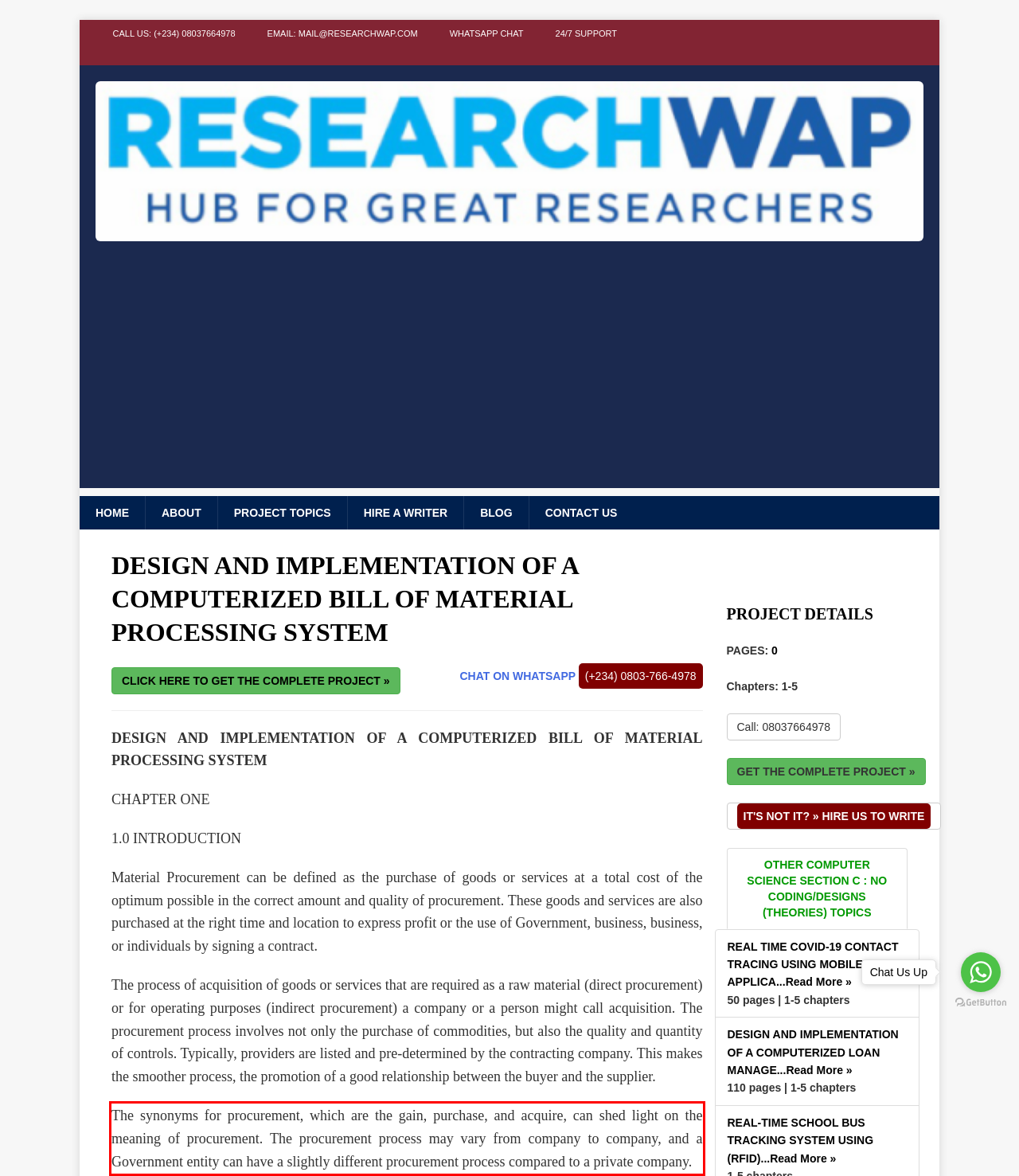Identify and transcribe the text content enclosed by the red bounding box in the given screenshot.

The synonyms for procurement, which are the gain, purchase, and acquire, can shed light on the meaning of procurement. The procurement process may vary from company to company, and a Government entity can have a slightly different procurement process compared to a private company.